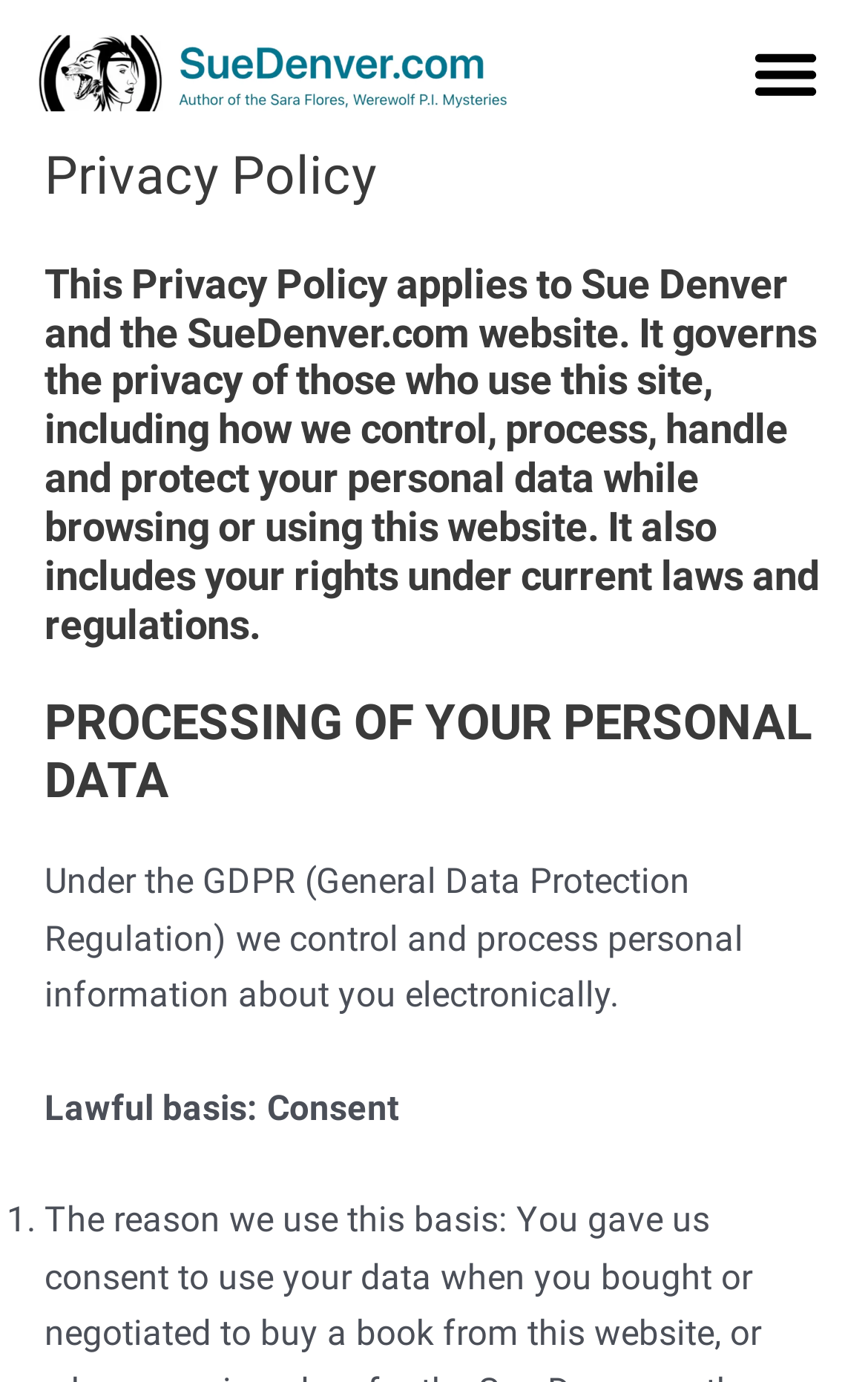Use a single word or phrase to respond to the question:
How many points are listed under 'PROCESSING OF YOUR PERSONAL DATA'?

At least 1